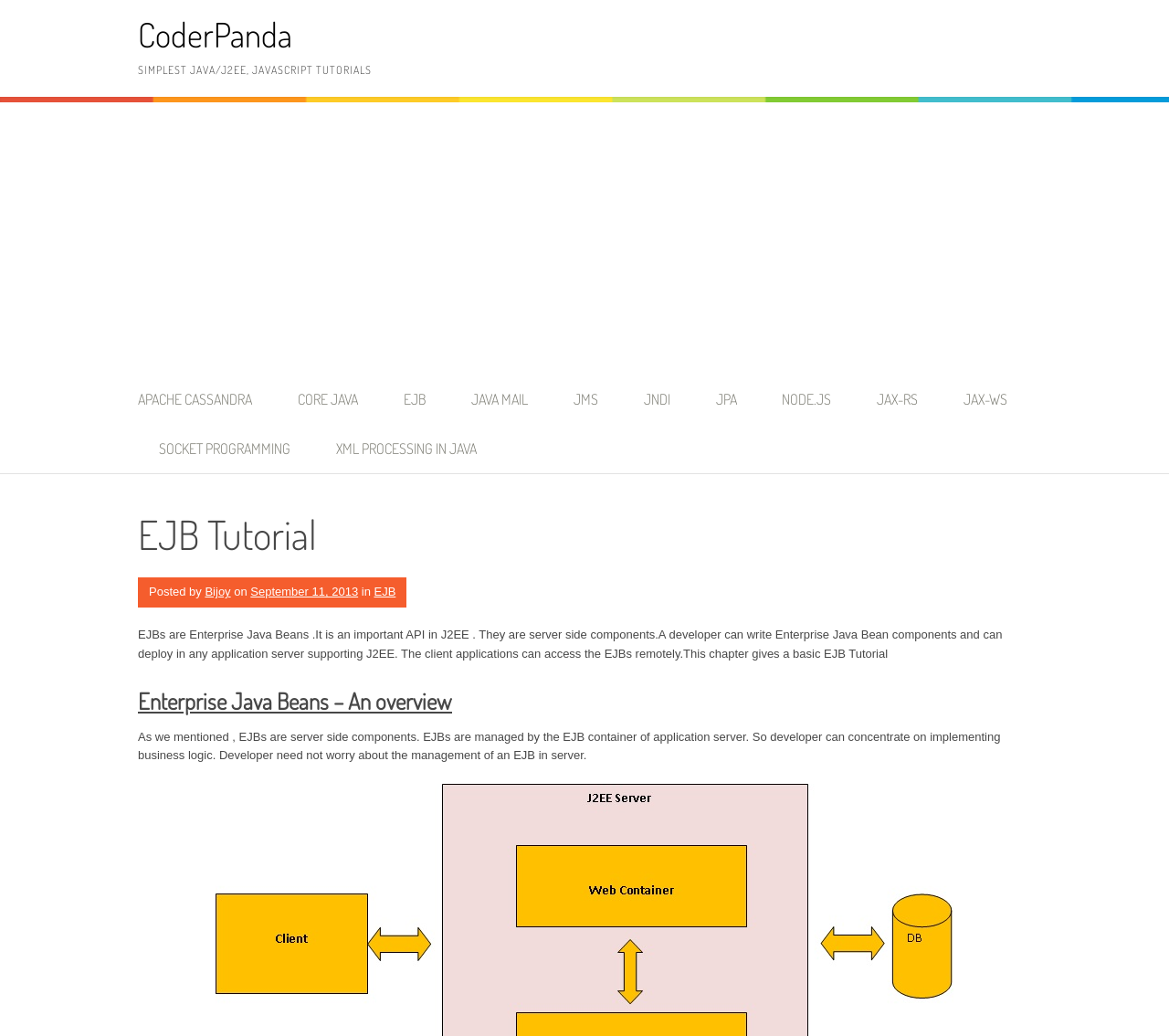Provide an in-depth caption for the elements present on the webpage.

The webpage is an EJB tutorial, with a focus on providing an overview of Enterprise Java Beans. At the top left corner, there is a link to "CoderPanda". Below it, a heading reads "SIMPLEST JAVA/J2EE, JAVASCRIPT TUTORIALS". 

On the left side, there is a list of links to various tutorials, including "APACHE CASSANDRA", "CORE JAVA", "EJB", "JAVA MAIL", "JMS", "JNDI", "JPA", "NODE.JS", "JAX-RS", "JAX-WS", "SOCKET PROGRAMMING", and "XML PROCESSING IN JAVA". 

To the right of these links, there is a section with a heading "EJB Tutorial". Below this heading, there is a subheading "Posted by Bijoy on September 11, 2013". 

The main content of the webpage starts below this section, with a paragraph explaining what EJBs are, their importance in J2EE, and how they can be deployed and accessed remotely. 

Further down, there is a heading "Enterprise Java Beans – An overview", followed by another paragraph that explains how EJBs are managed by the EJB container of the application server, allowing developers to focus on implementing business logic.